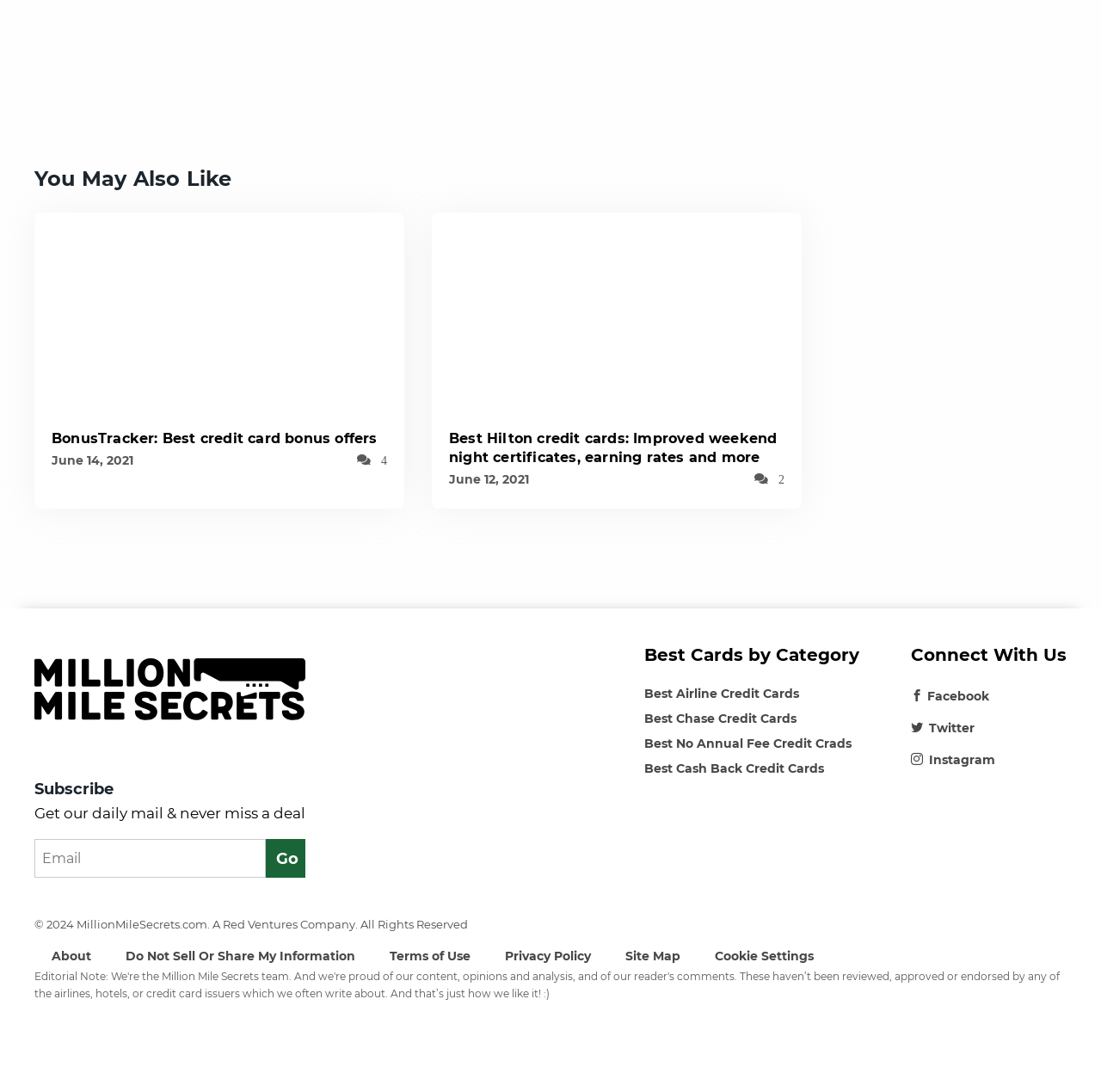What is the date of the second post?
Please give a detailed and elaborate explanation in response to the question.

I found the date of the second post by looking at the StaticText element with the text 'June 12, 2021' which is a sibling of the heading element with the text 'Best Hilton credit cards: Improved weekend night certificates, earning rates and more'.